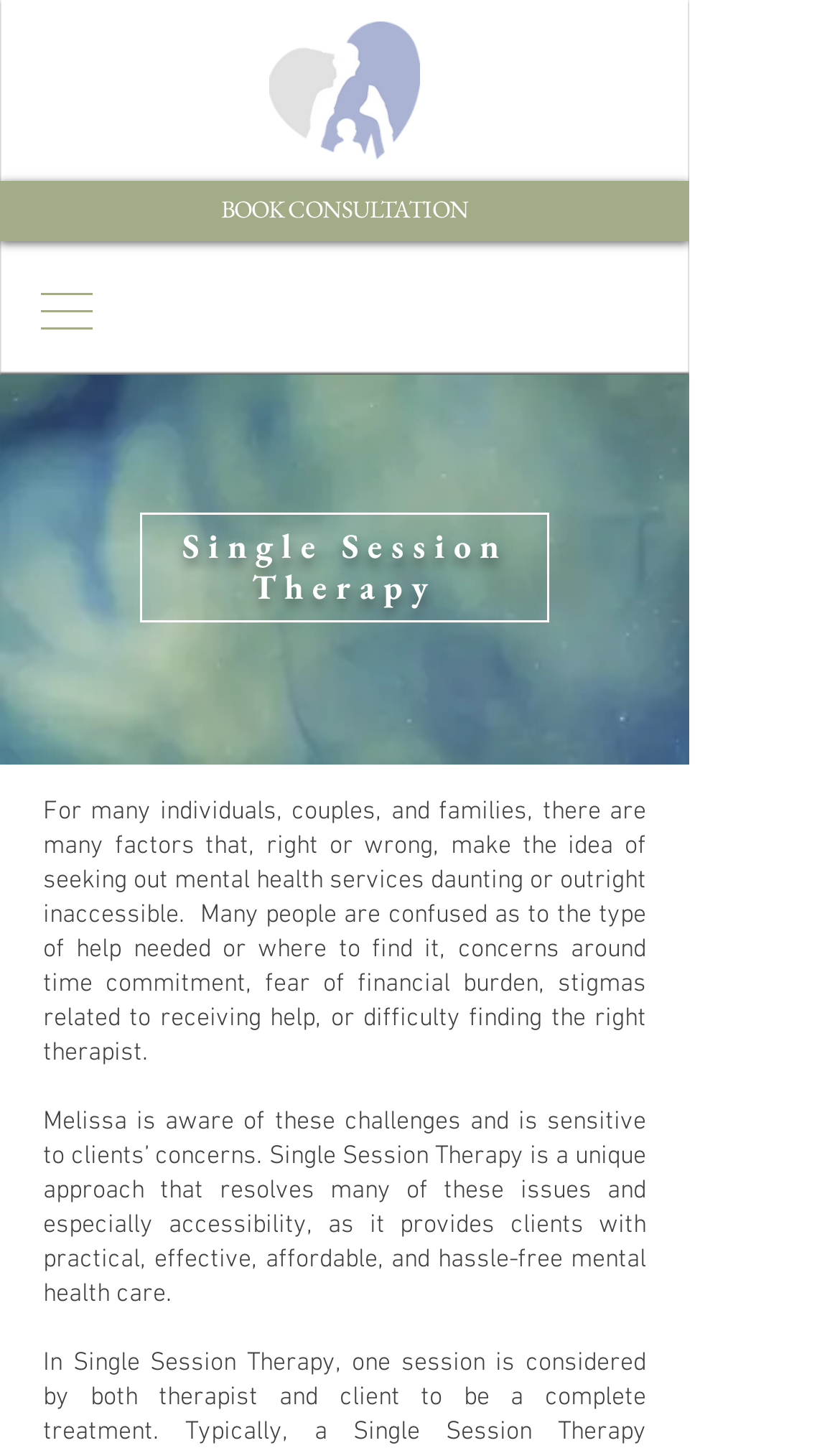What is the purpose of Single Session Therapy?
Using the screenshot, give a one-word or short phrase answer.

Resolve mental health issues